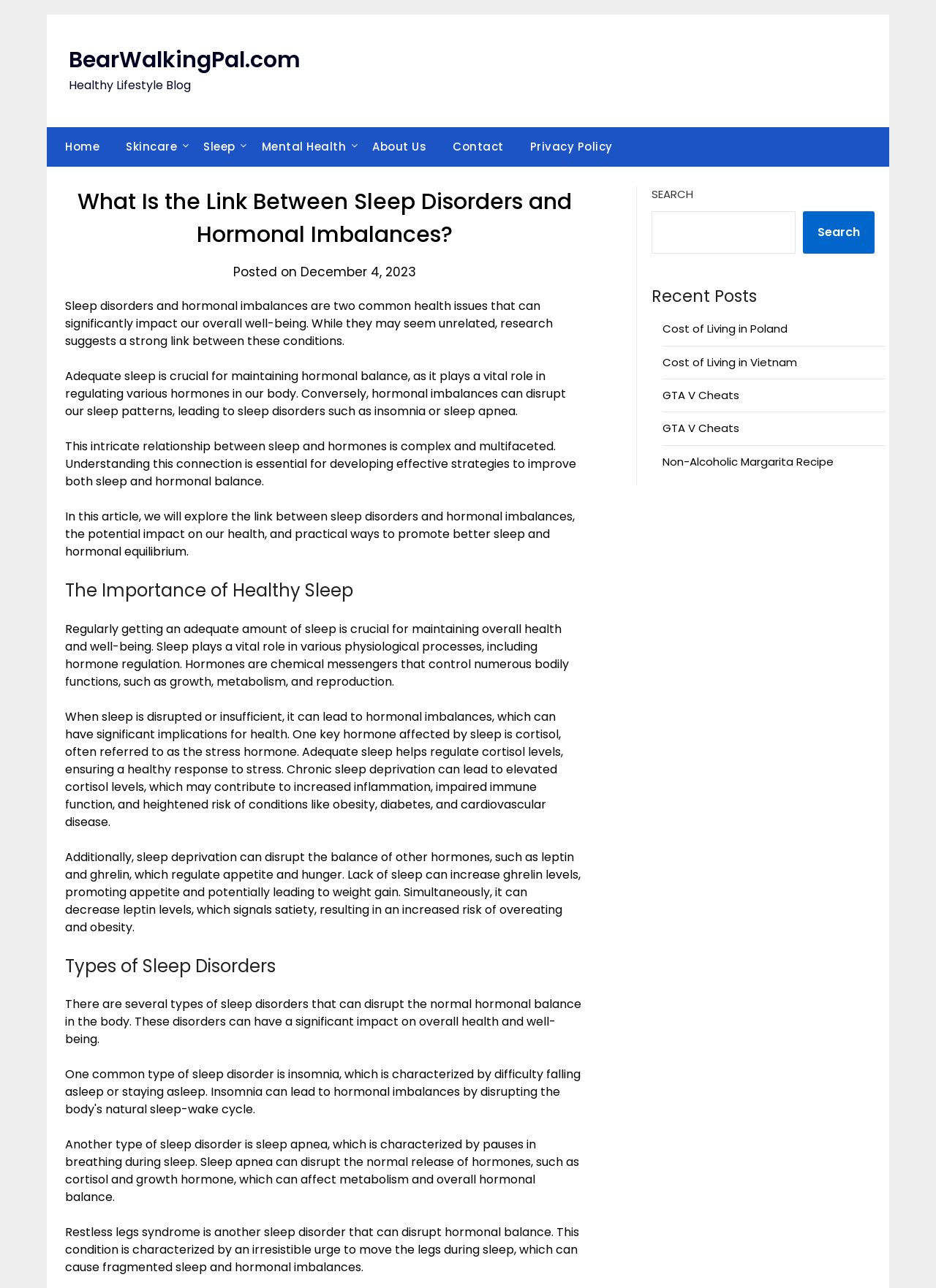Find the bounding box coordinates of the area that needs to be clicked in order to achieve the following instruction: "Visit the 'About Us' page". The coordinates should be specified as four float numbers between 0 and 1, i.e., [left, top, right, bottom].

[0.385, 0.099, 0.468, 0.13]